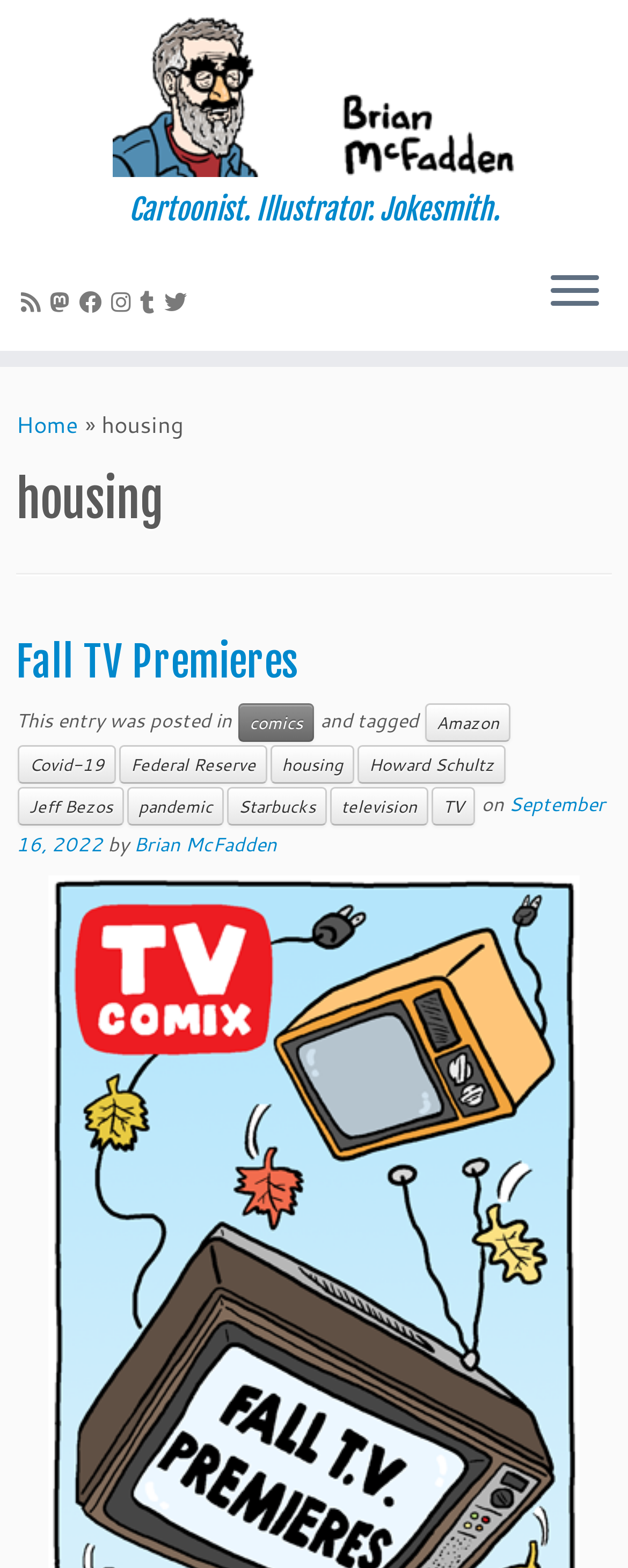What is the name of the cartoonist?
Utilize the information in the image to give a detailed answer to the question.

The name of the cartoonist can be found in the link 'Brian McFadden | Cartoonist. Illustrator. Jokesmith.' at the top of the webpage, which suggests that the webpage is about Brian McFadden, a cartoonist, illustrator, and jokesmith.